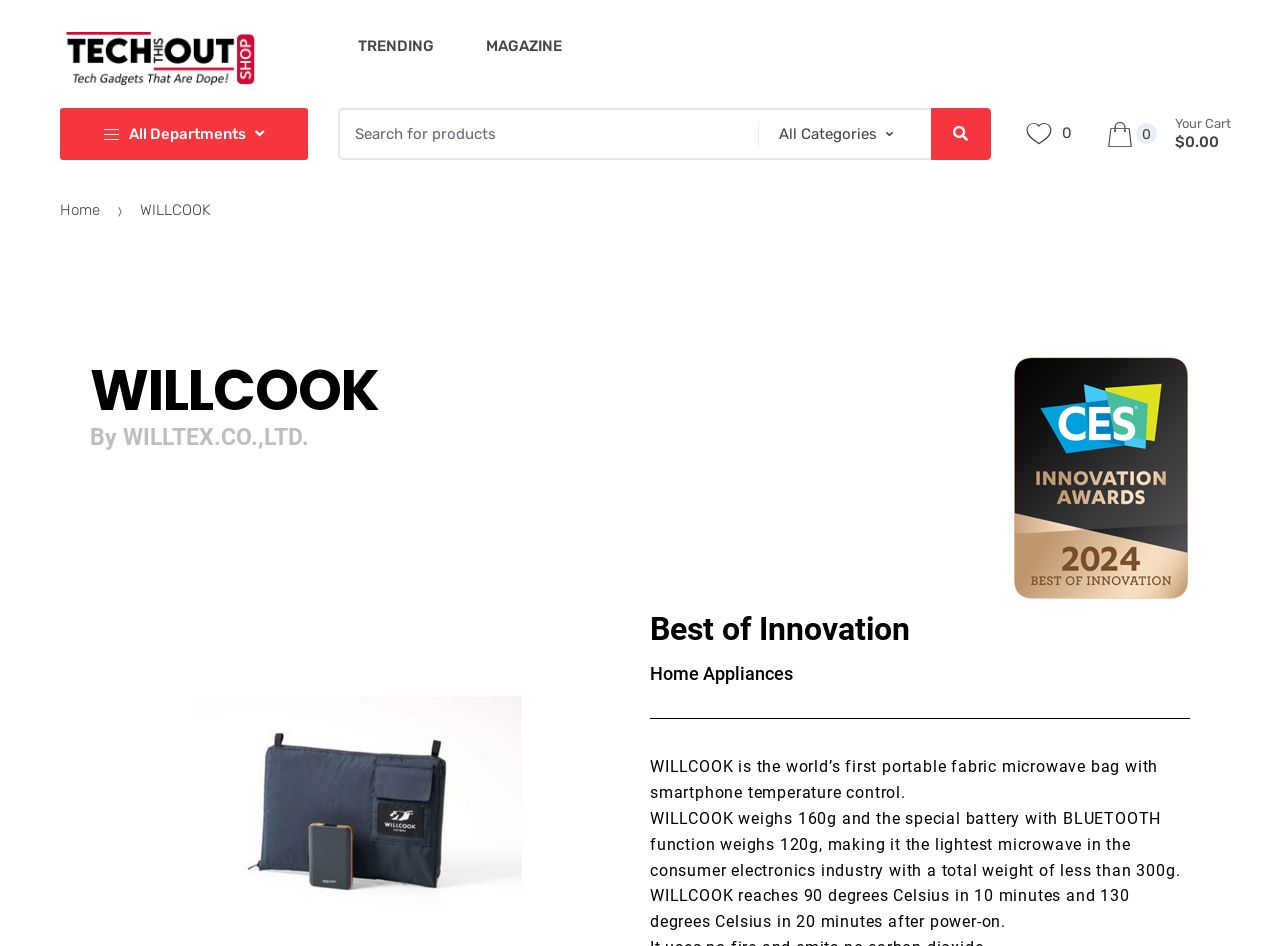Describe all visible elements and their arrangement on the webpage.

The webpage is an e-commerce website, specifically a product page for WILLCOOK, a portable fabric microwave bag. At the top left, there is a logo image and a link to "TechThisOut Shop". Next to it, there is a primary navigation menu with links to "TRENDING" and "MAGAZINE". 

Below the navigation menu, there is a button to access all departments, a search box, and a combobox. On the right side of the search box, there is a button with a magnifying glass icon. 

Further down, there are links to "Home" and "Your Cart" with a price of $0.00. The main content of the page is divided into sections. The first section has a heading "WILLCOOK" with a link to the same text. Below it, there is a subheading "By WILLTEX.CO.,LTD.". 

The next section has three headings: "Best of Innovation", "Home Appliances", and three paragraphs of text describing the product features, such as its weight, battery, and temperature control capabilities.